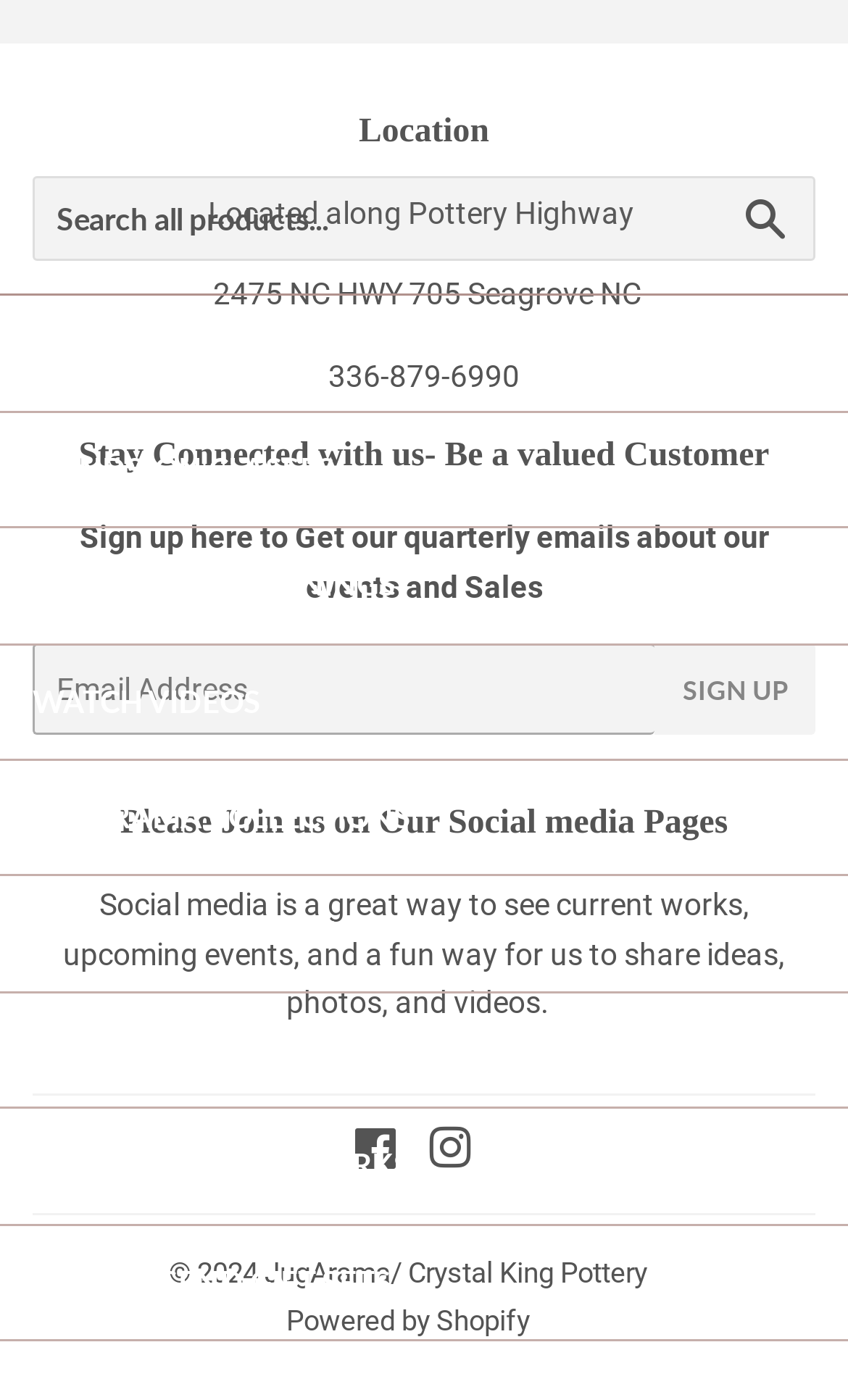Find the bounding box coordinates of the element to click in order to complete the given instruction: "Visit Facebook page."

[0.418, 0.812, 0.472, 0.837]